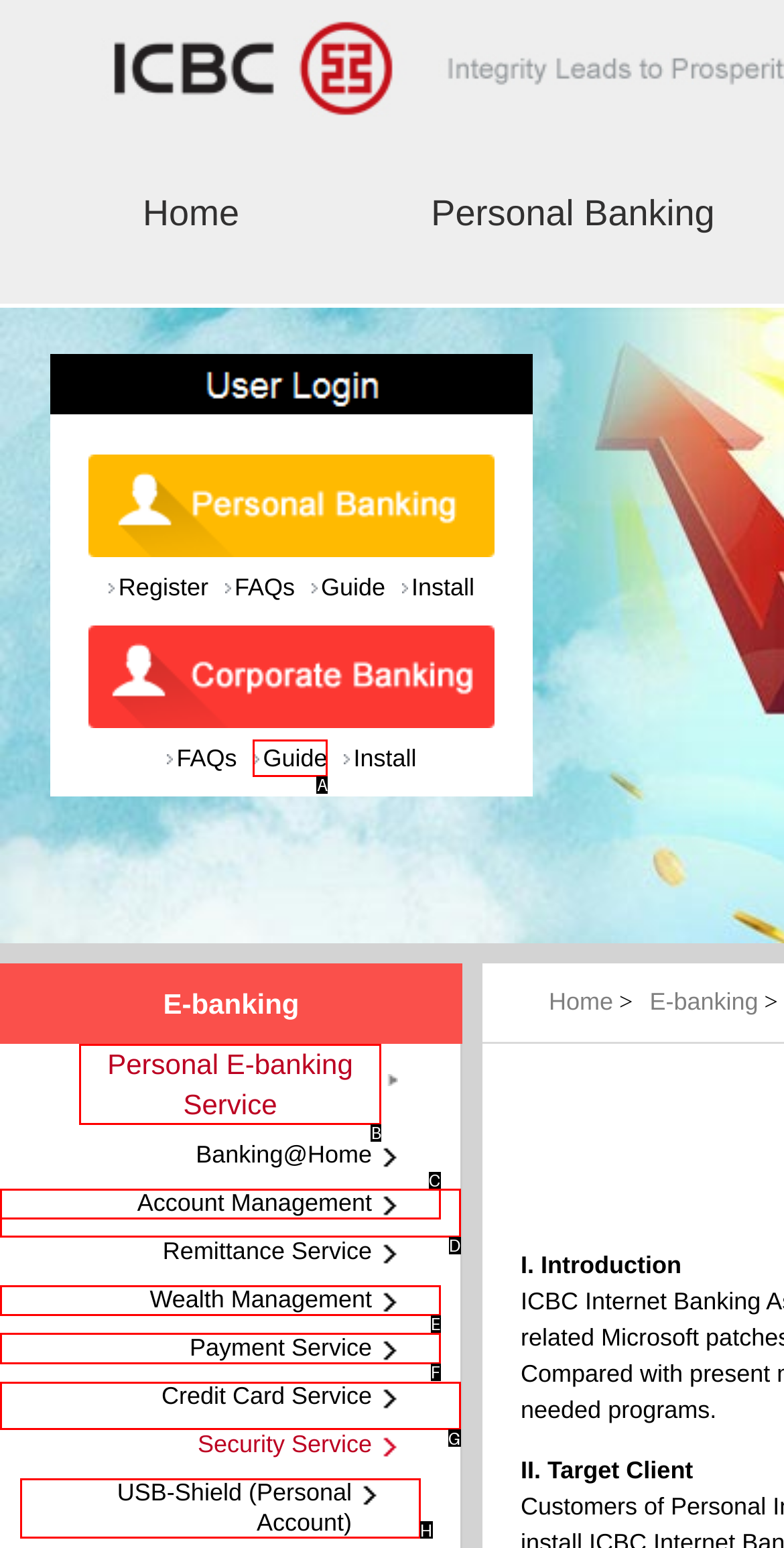Identify the matching UI element based on the description: Payment Service
Reply with the letter from the available choices.

F